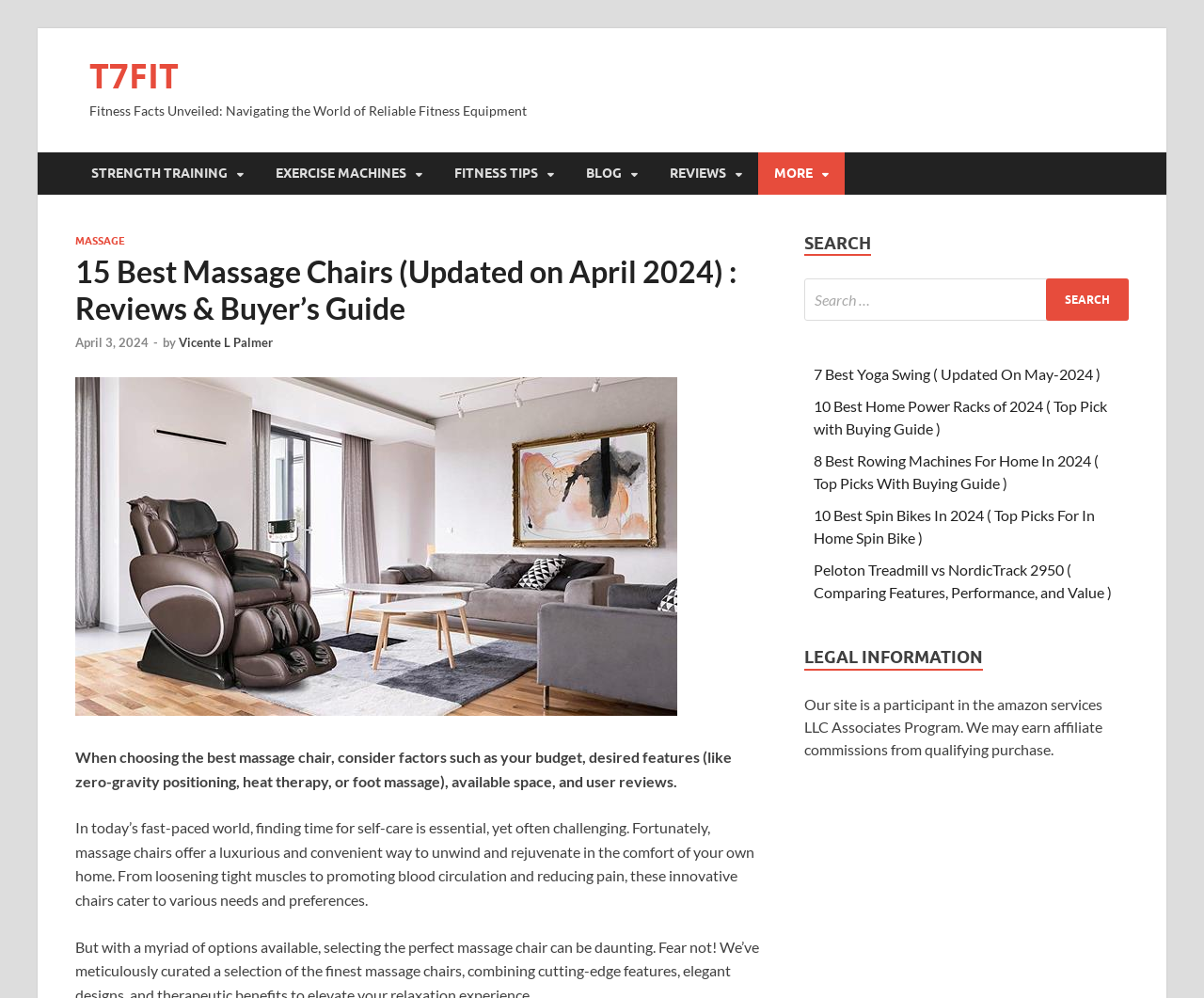What is the purpose of massage chairs?
Using the image as a reference, answer the question in detail.

According to the webpage, massage chairs offer a 'luxurious and convenient way to unwind and rejuvenate in the comfort of your own home', suggesting that their purpose is to provide relaxation and self-care.